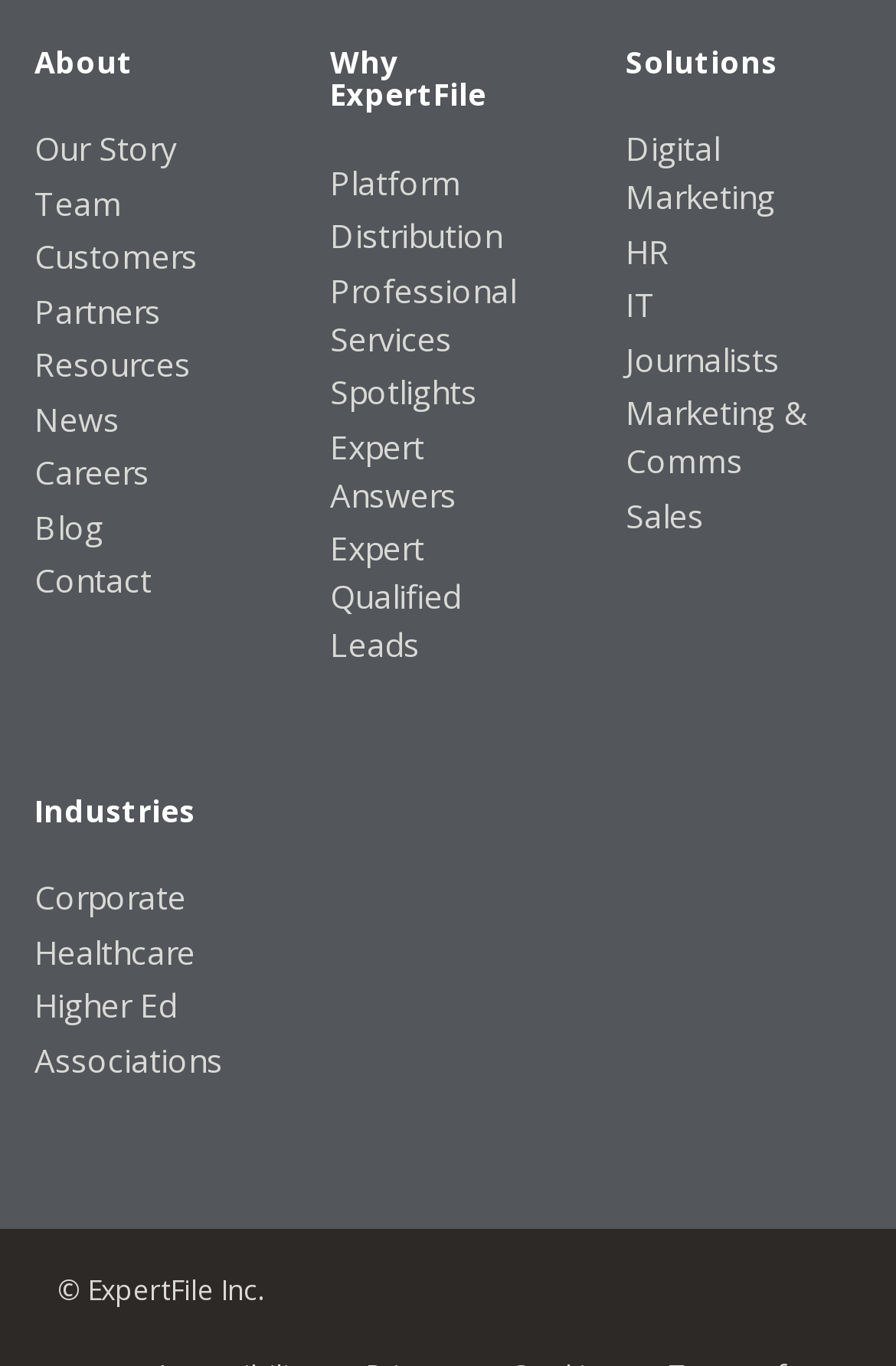Show the bounding box coordinates for the HTML element as described: "Corporate".

[0.038, 0.641, 0.208, 0.673]